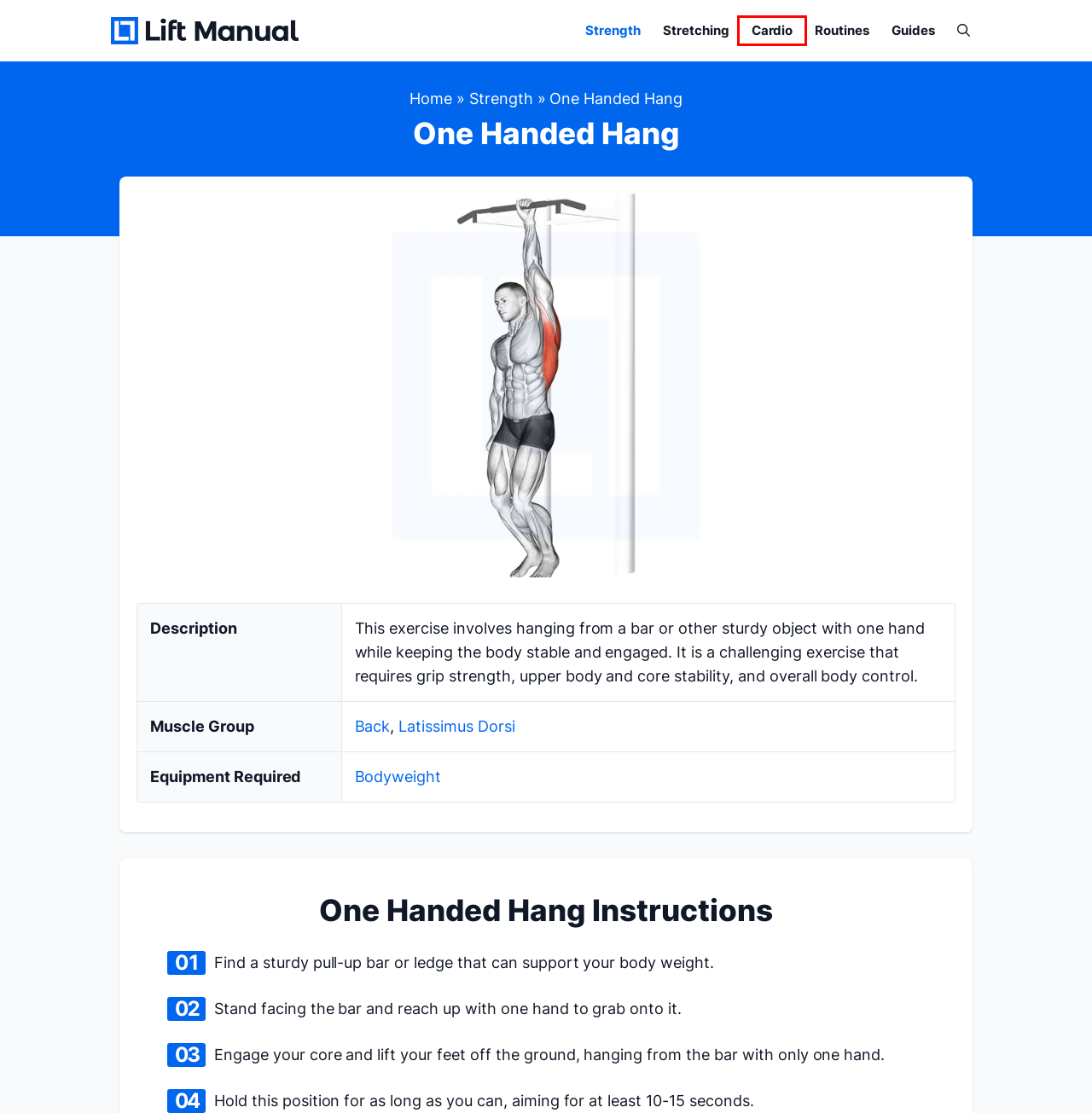Look at the screenshot of a webpage, where a red bounding box highlights an element. Select the best description that matches the new webpage after clicking the highlighted element. Here are the candidates:
A. Best Workout Routines - Visual Guides
B. Lift Manual - Visual Workout Guides
C. Back Workouts Library - Step-by-Step Visual Guides
D. Stretching Workouts - Browse In-Depth Guides
E. Bodyweight Workouts Library - Step-by-Step Visual Guides
F. Workout Guides for Safe and Effective Fitness
G. Cardio Workouts - Browse In-Depth Guides
H. Strength Workouts - Browse In-Depth Guides

G